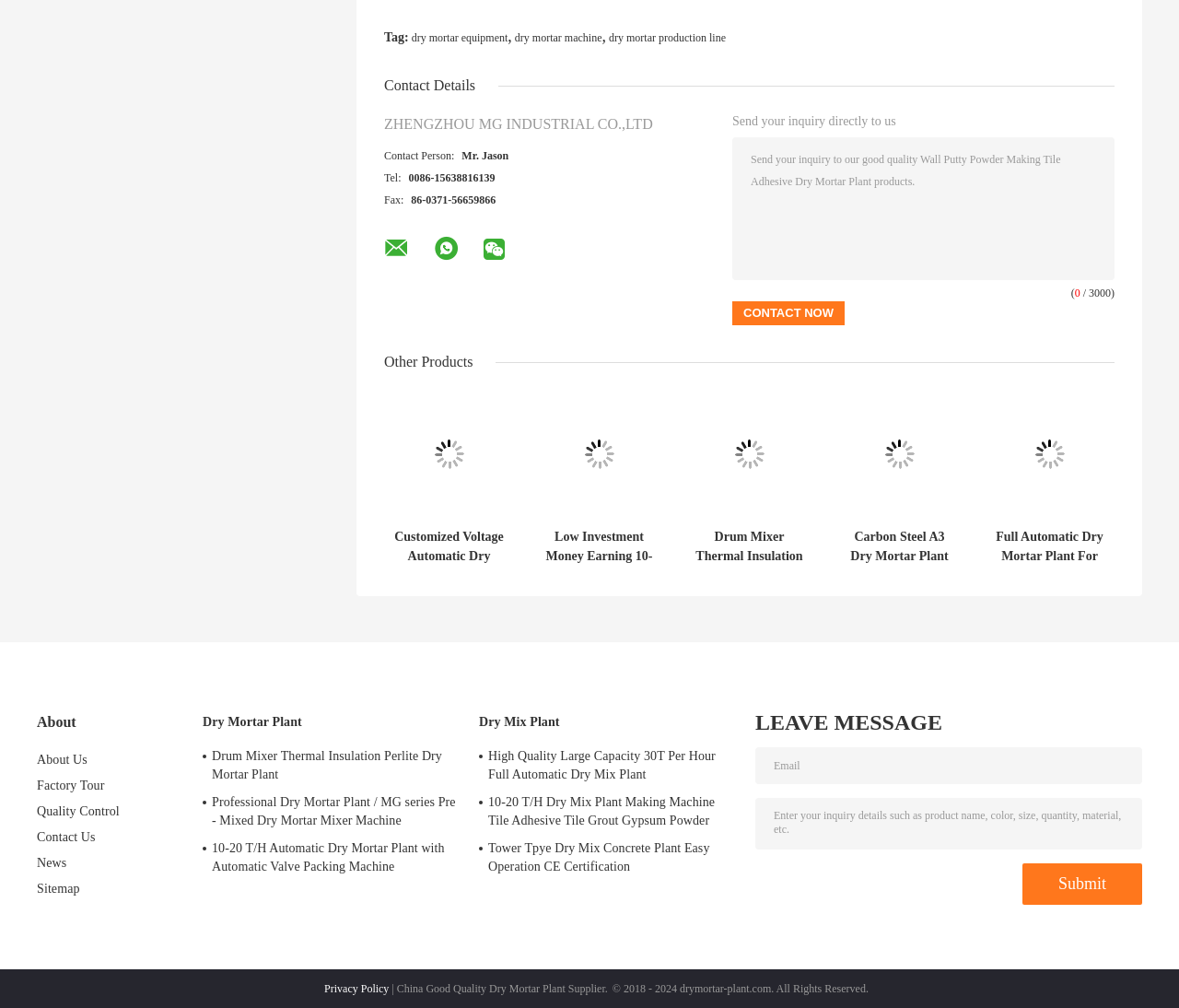Specify the bounding box coordinates of the element's area that should be clicked to execute the given instruction: "visit Facebook page". The coordinates should be four float numbers between 0 and 1, i.e., [left, top, right, bottom].

None